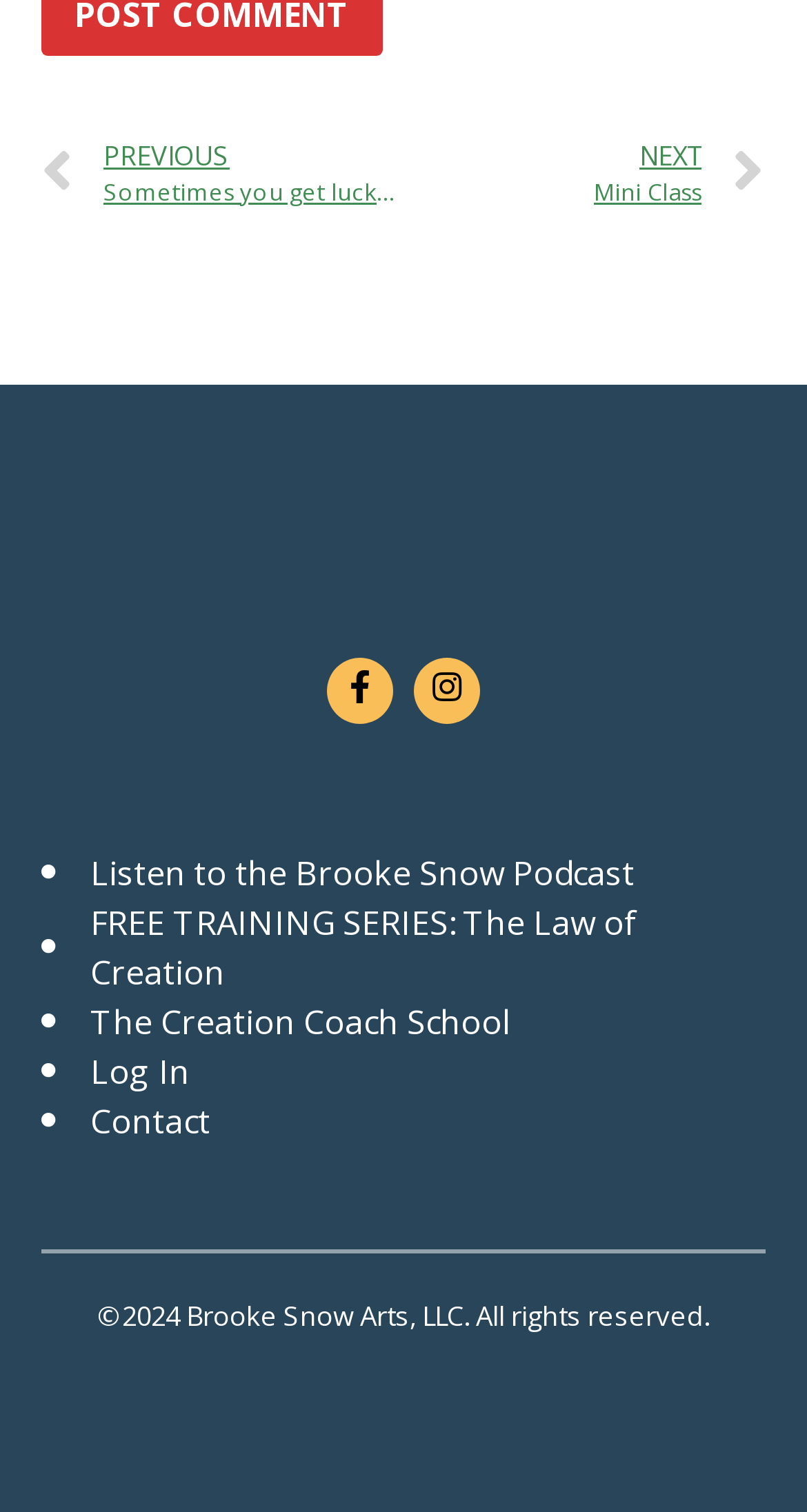Find the bounding box coordinates of the element I should click to carry out the following instruction: "listen to the Brooke Snow Podcast".

[0.051, 0.561, 0.949, 0.594]